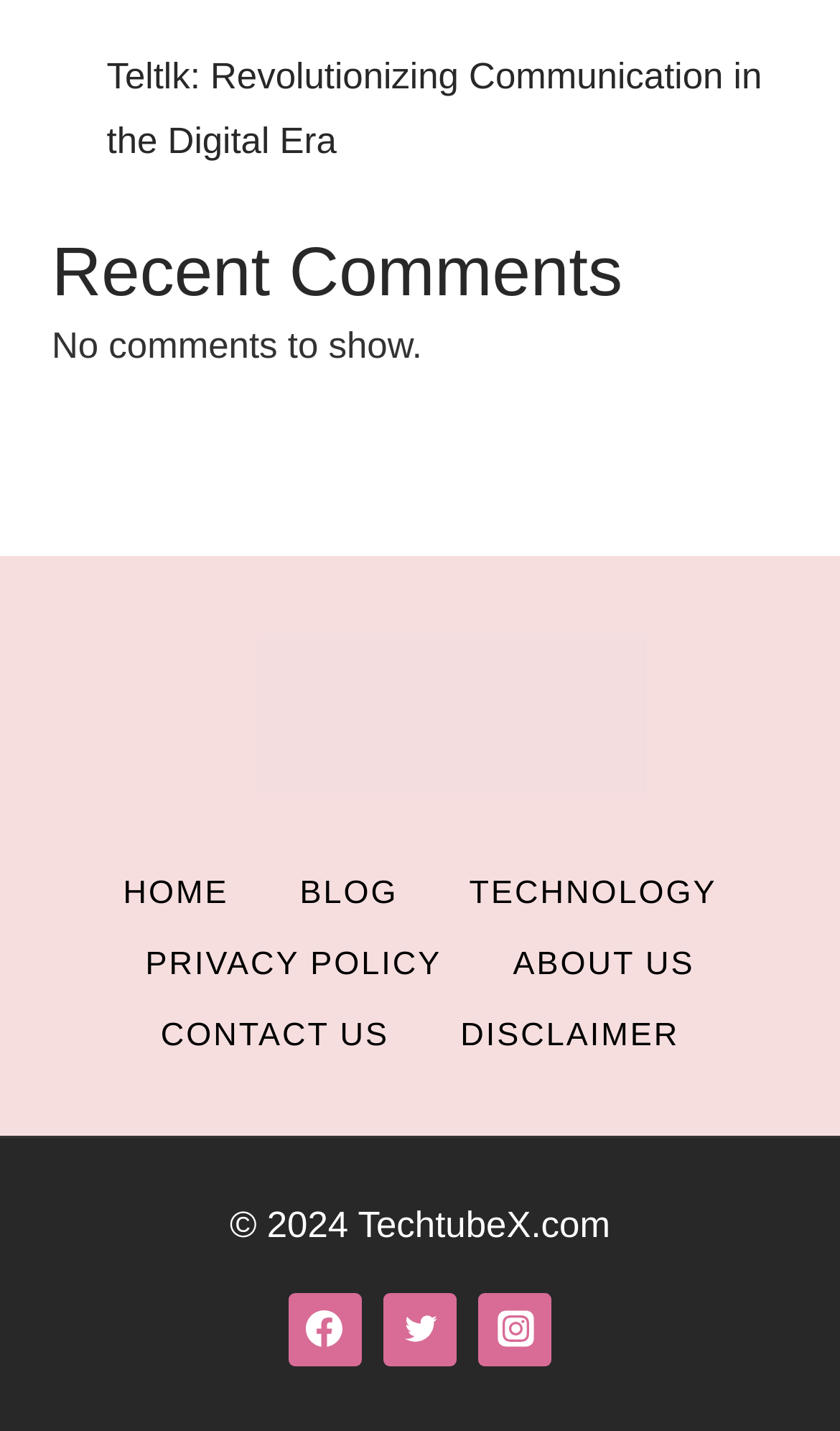Can you specify the bounding box coordinates of the area that needs to be clicked to fulfill the following instruction: "Click on the 'Teltlk: Revolutionizing Communication in the Digital Era' link"?

[0.127, 0.039, 0.907, 0.113]